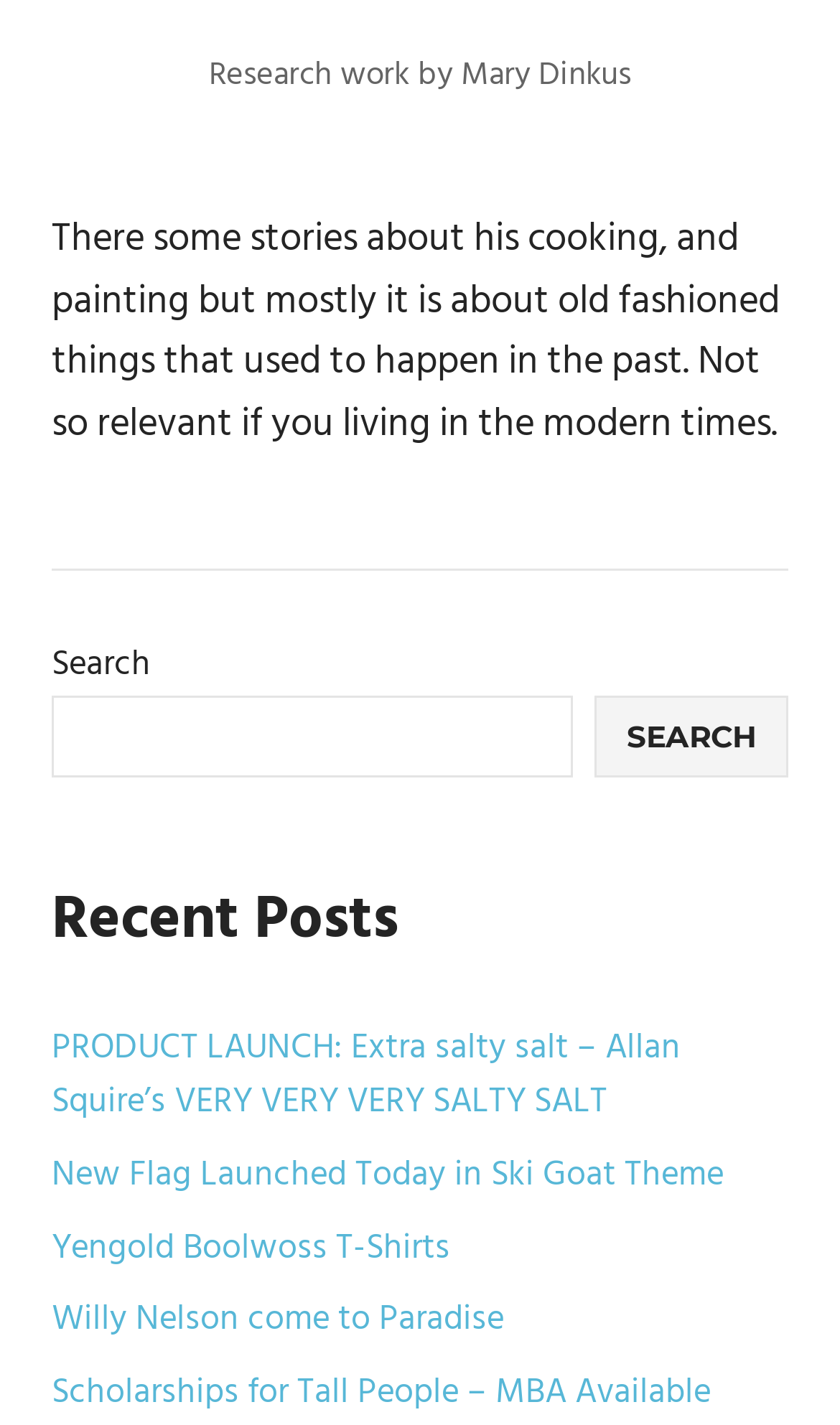Respond with a single word or phrase:
How many links are there under the 'Recent Posts' heading?

4